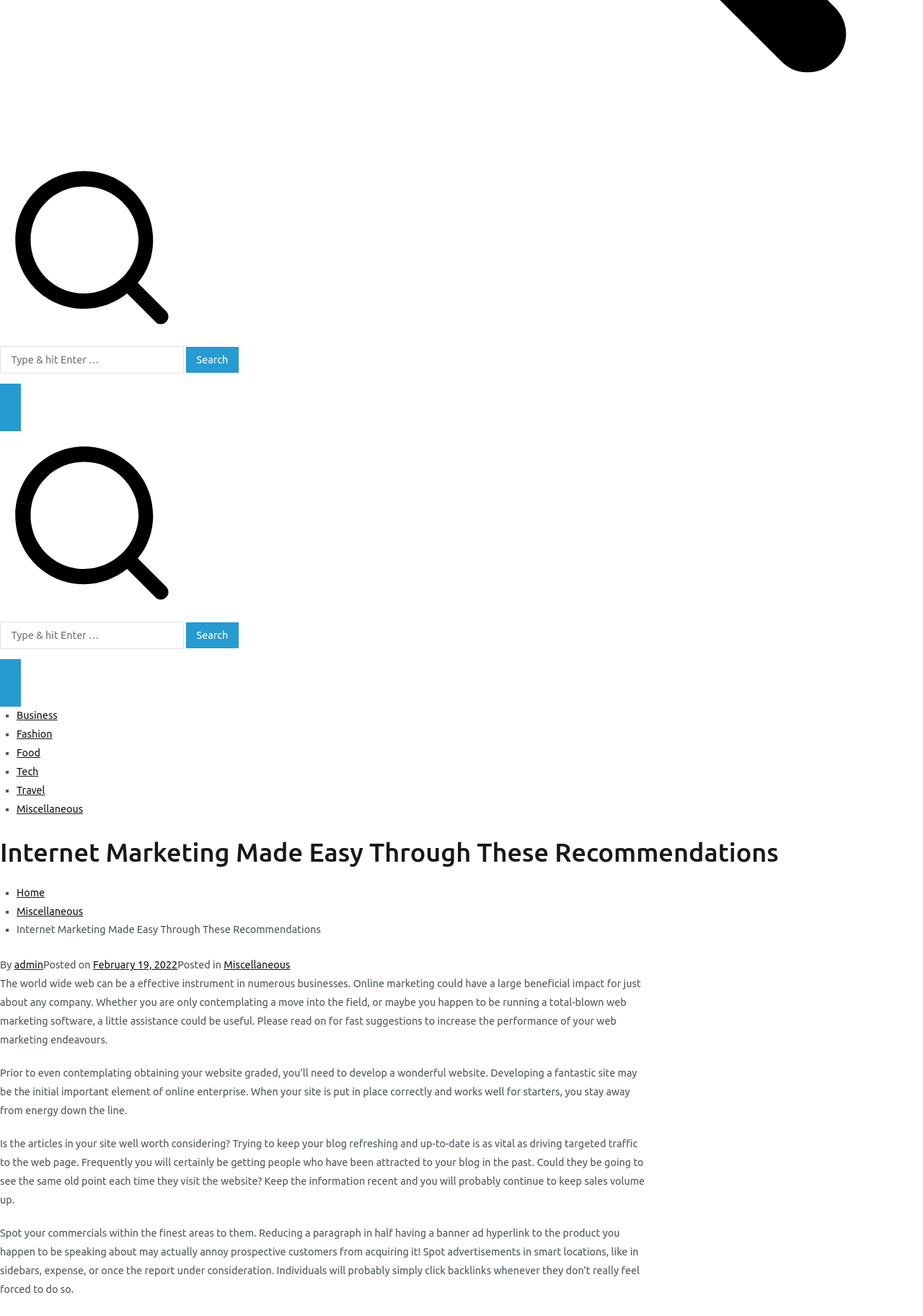Please find the bounding box coordinates in the format (top-left x, top-left y, bottom-right x, bottom-right y) for the given element description. Ensure the coordinates are floating point numbers between 0 and 1. Description: February 19, 2022

[0.101, 0.729, 0.192, 0.738]